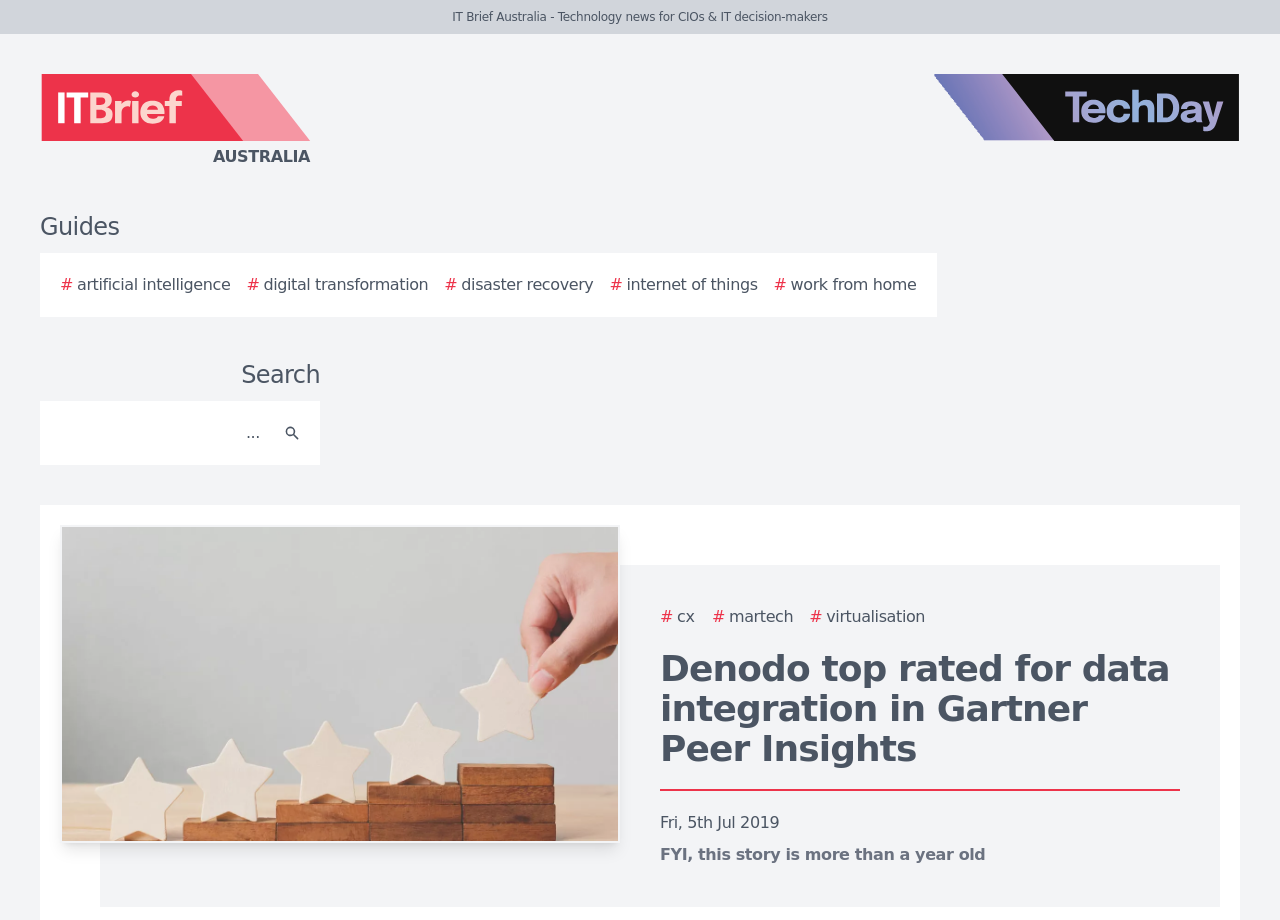Please study the image and answer the question comprehensively:
What is the topic of the article?

I inferred the topic of the article by looking at the title 'Denodo top rated for data integration in Gartner Peer Insights'. This title suggests that the article is about data integration, specifically about a company called Denodo being top-rated in this area.